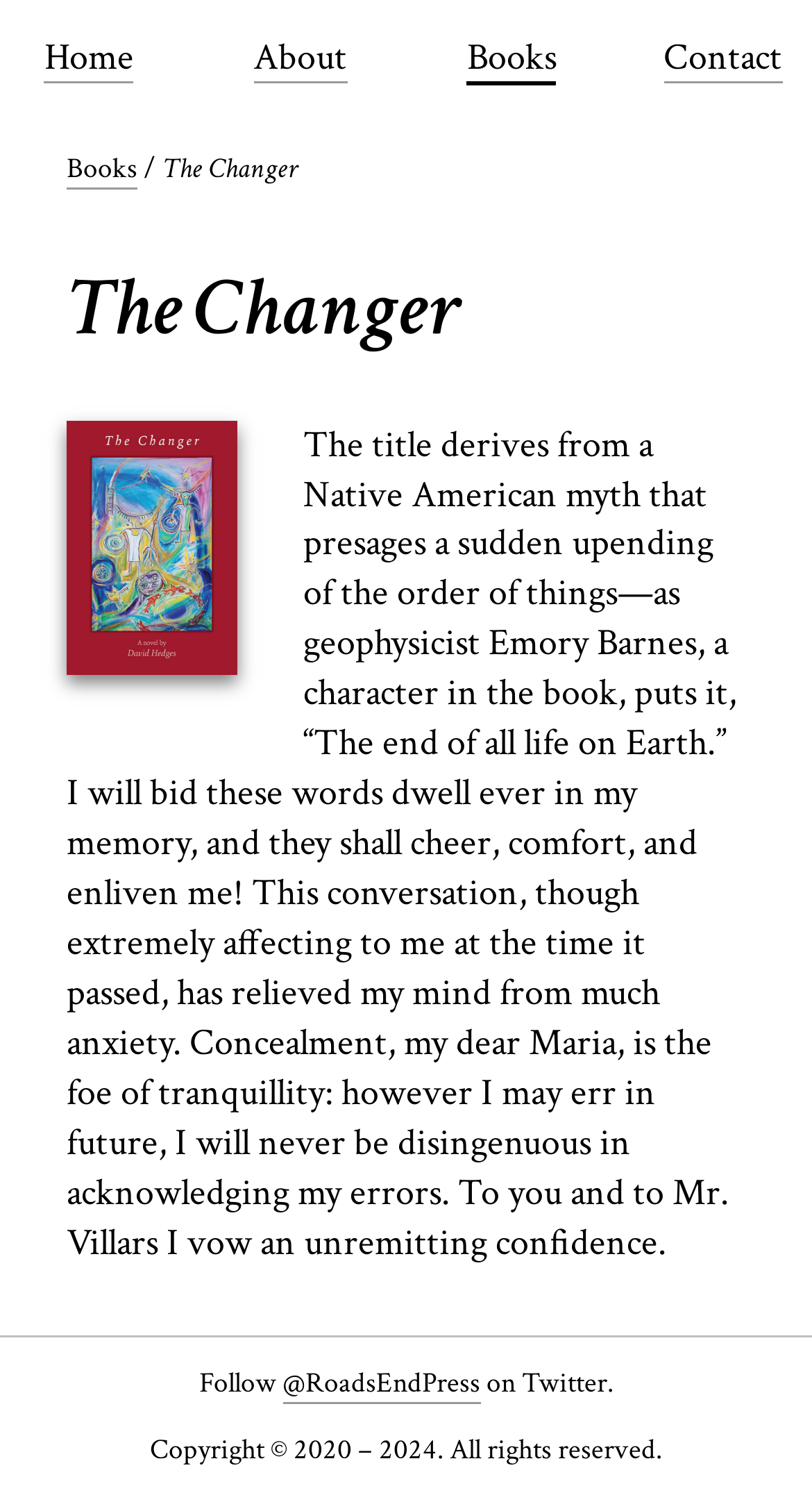Provide the bounding box coordinates for the UI element described in this sentence: "@RoadsEndPress". The coordinates should be four float values between 0 and 1, i.e., [left, top, right, bottom].

[0.347, 0.909, 0.591, 0.935]